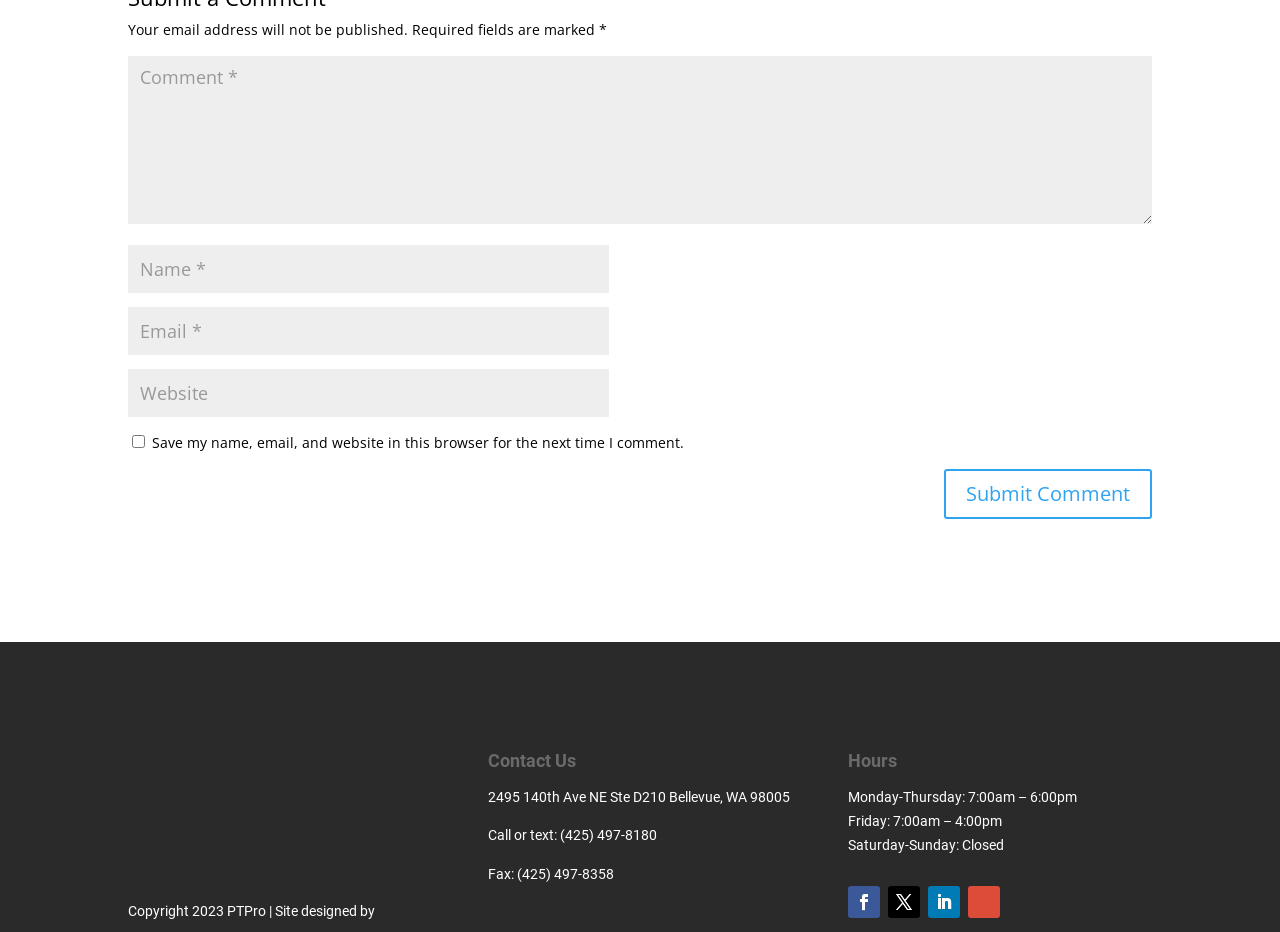Identify the bounding box coordinates of the area you need to click to perform the following instruction: "Input your email".

[0.1, 0.329, 0.476, 0.381]